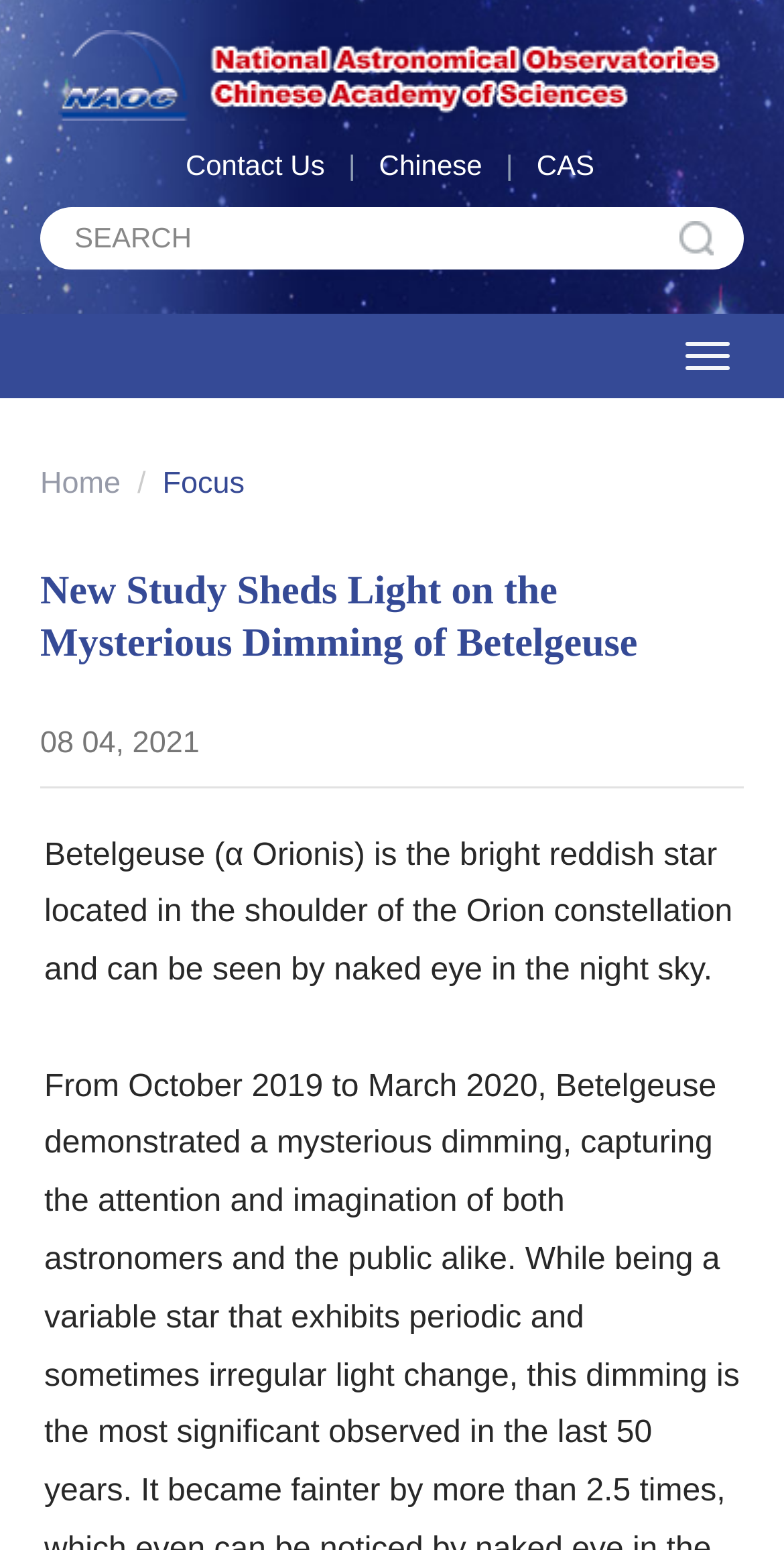What is the date of the news article?
Please provide a single word or phrase answer based on the image.

08 04, 2021